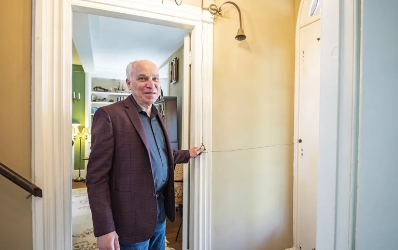Identify and describe all the elements present in the image.

The image features a man standing in a doorway, showcasing an interior space that suggests a historical or vintage ambiance. He is dressed in a smart casual outfit, wearing a dark shirt under a stylish blazer, and he appears to be engaging with the viewer. The walls are painted in soft tones, with ample natural light illuminating the scene, which emphasizes the traditional features of the home. In the background, elements of home decor can be glimpsed, hinting at a welcoming and well-maintained living area. This image is associated with "Brett Furman at 1900 Valley Forge Road Mechanical Doorbell," indicating a significant property or offering, potentially tied to its architectural charm or historical value.